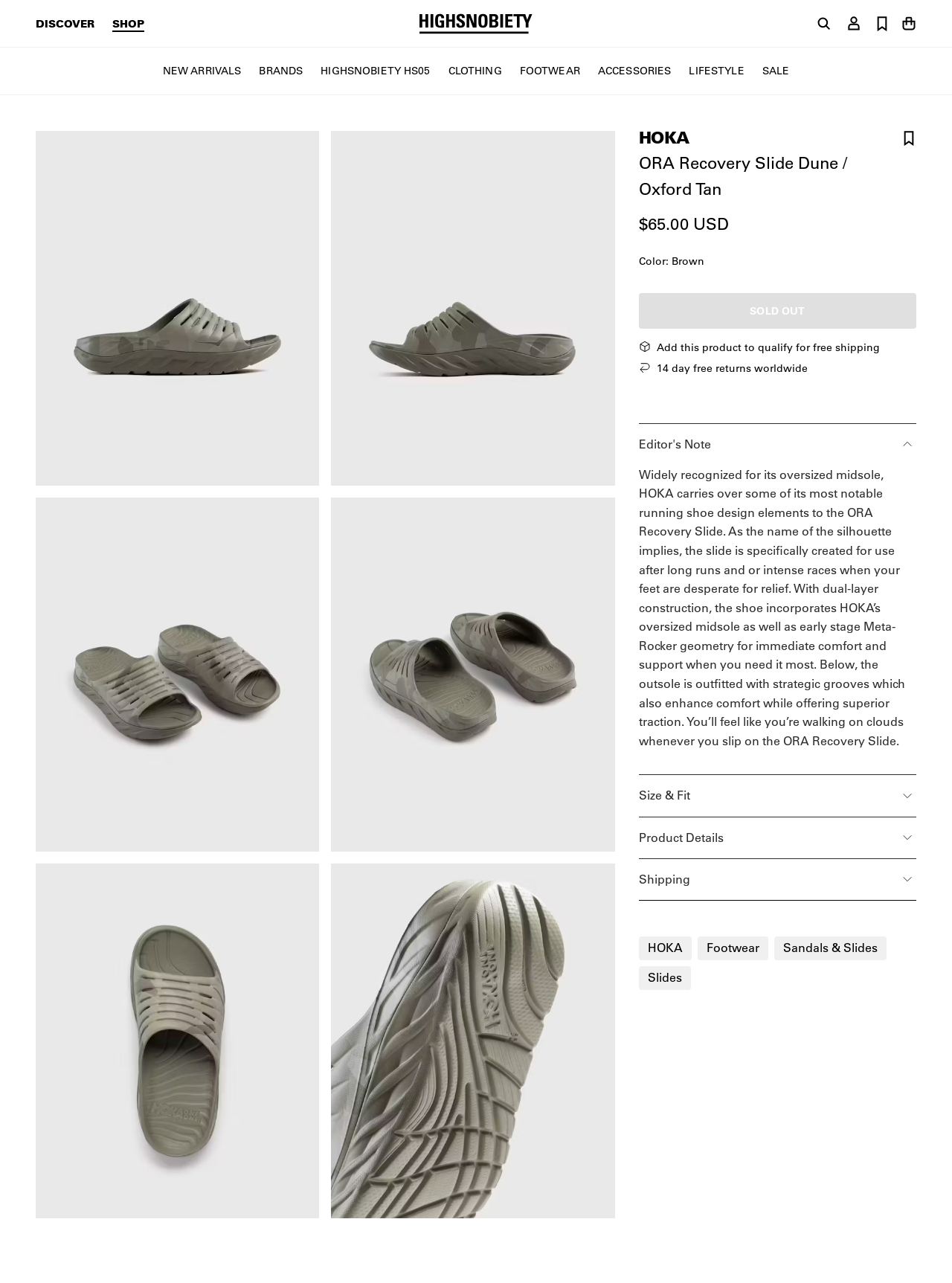Is the product available for purchase?
Using the image, answer in one word or phrase.

No